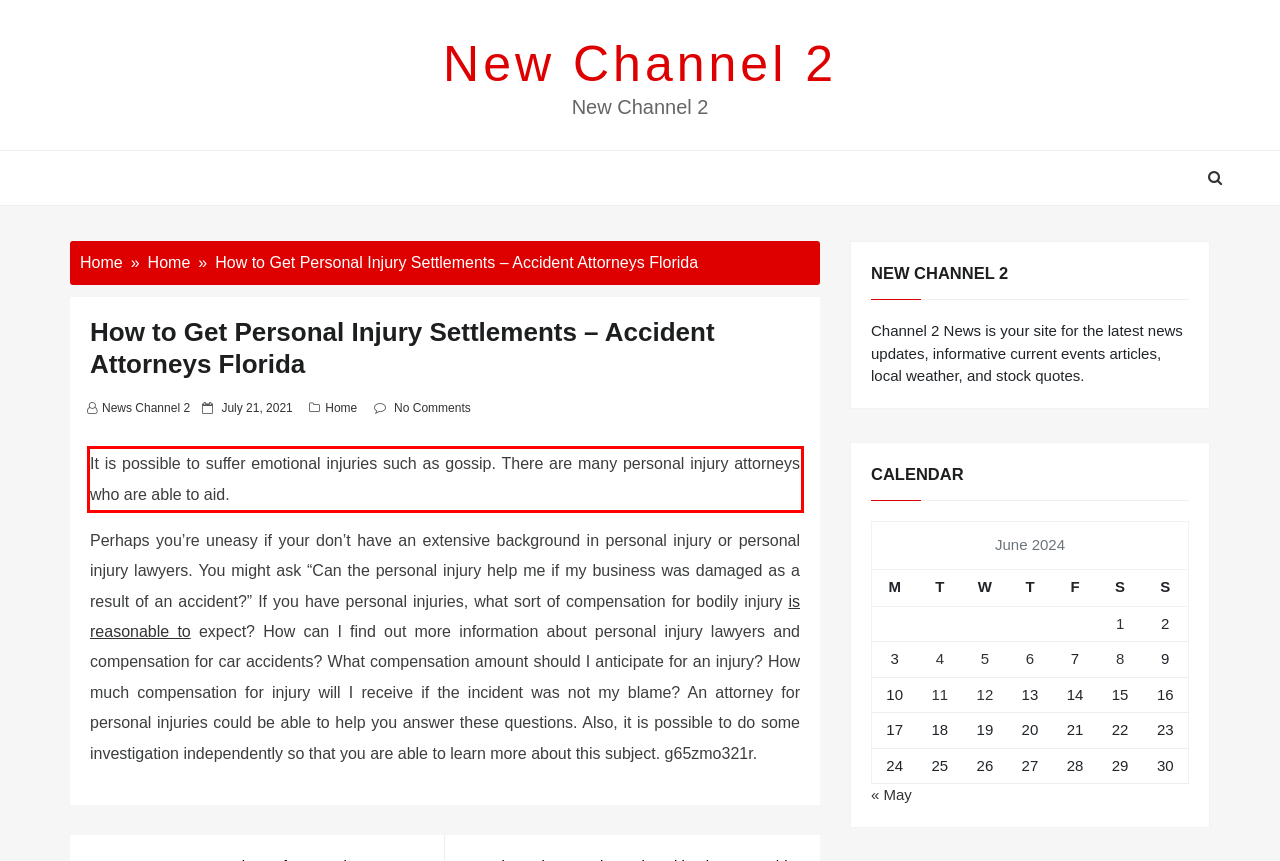The screenshot you have been given contains a UI element surrounded by a red rectangle. Use OCR to read and extract the text inside this red rectangle.

It is possible to suffer emotional injuries such as gossip. There are many personal injury attorneys who are able to aid.